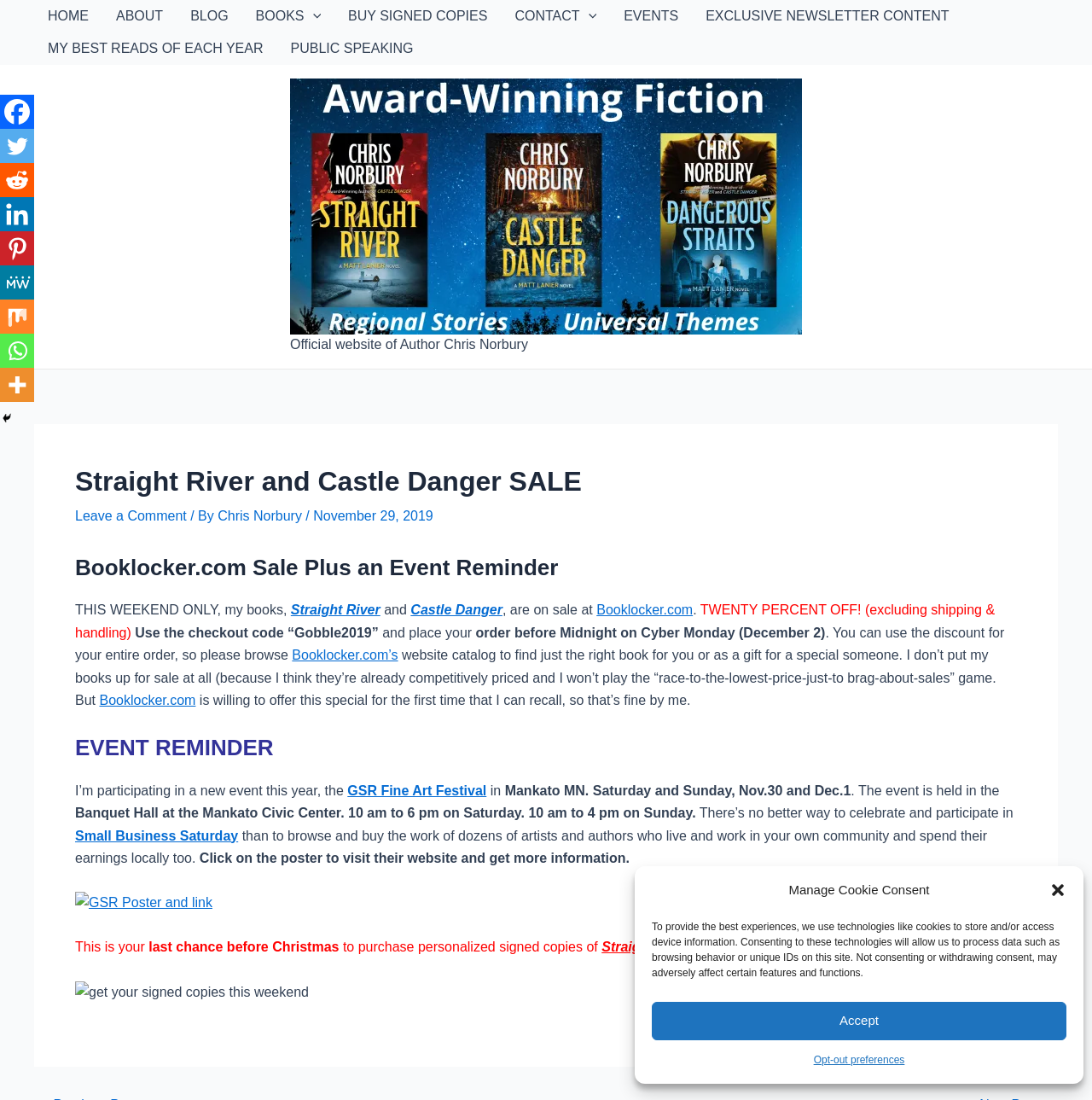Please examine the image and provide a detailed answer to the question: What is the name of the two books on sale?

I determined the answer by looking at the main article section, where it says 'THIS WEEKEND ONLY, my books, Straight River and Castle Danger, are on sale at Booklocker.com'.